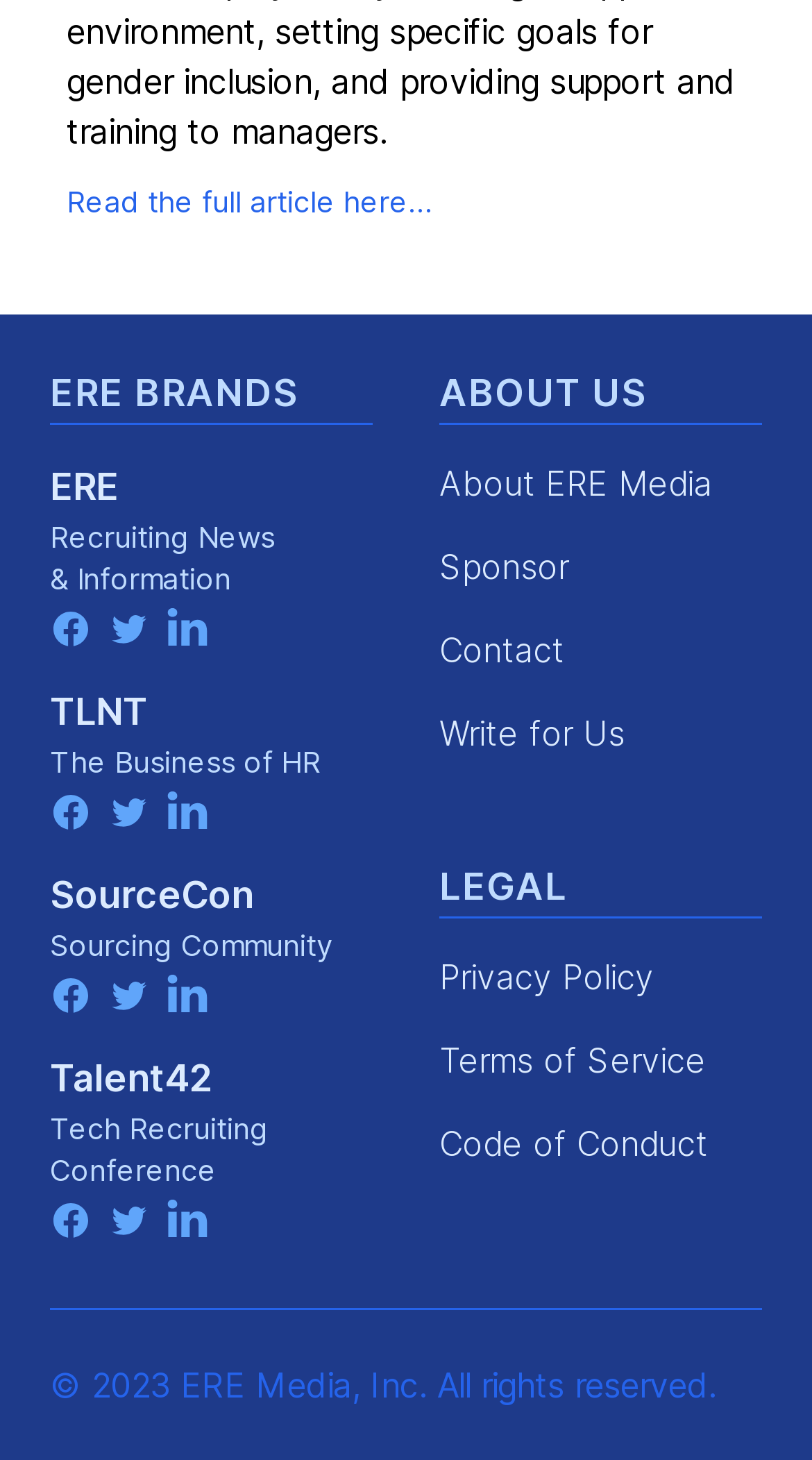How many social media links are there?
Answer with a single word or short phrase according to what you see in the image.

12